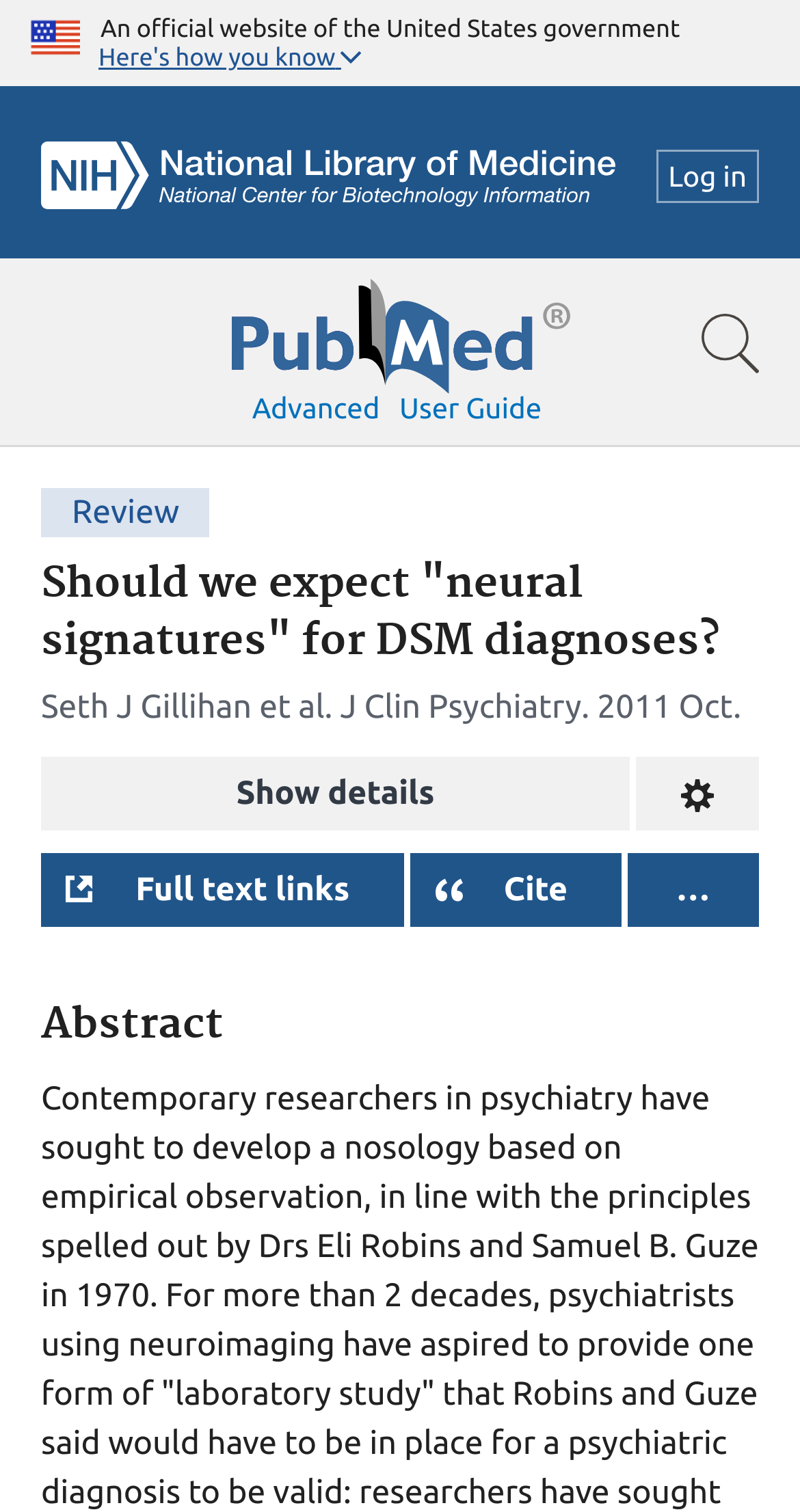Determine the bounding box coordinates of the clickable region to execute the instruction: "Change format". The coordinates should be four float numbers between 0 and 1, denoted as [left, top, right, bottom].

[0.795, 0.5, 0.949, 0.549]